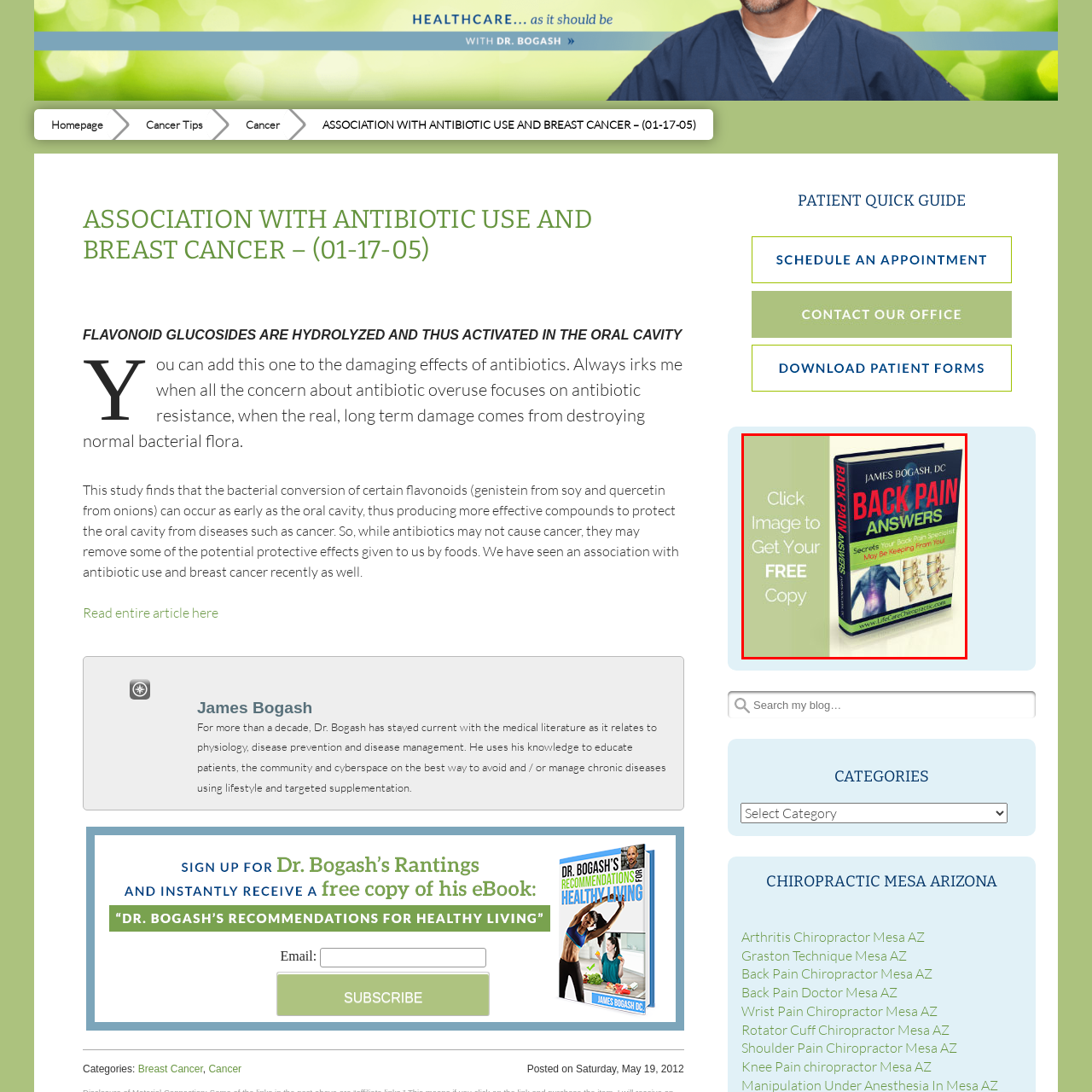Observe the image within the red bounding box carefully and provide an extensive answer to the following question using the visual cues: What is the purpose of the image?

The image is a promotional graphic that includes a call to action, encouraging viewers to click on the image to receive a free copy, which suggests that the purpose of the image is to promote the book 'Back Pain Answers'.